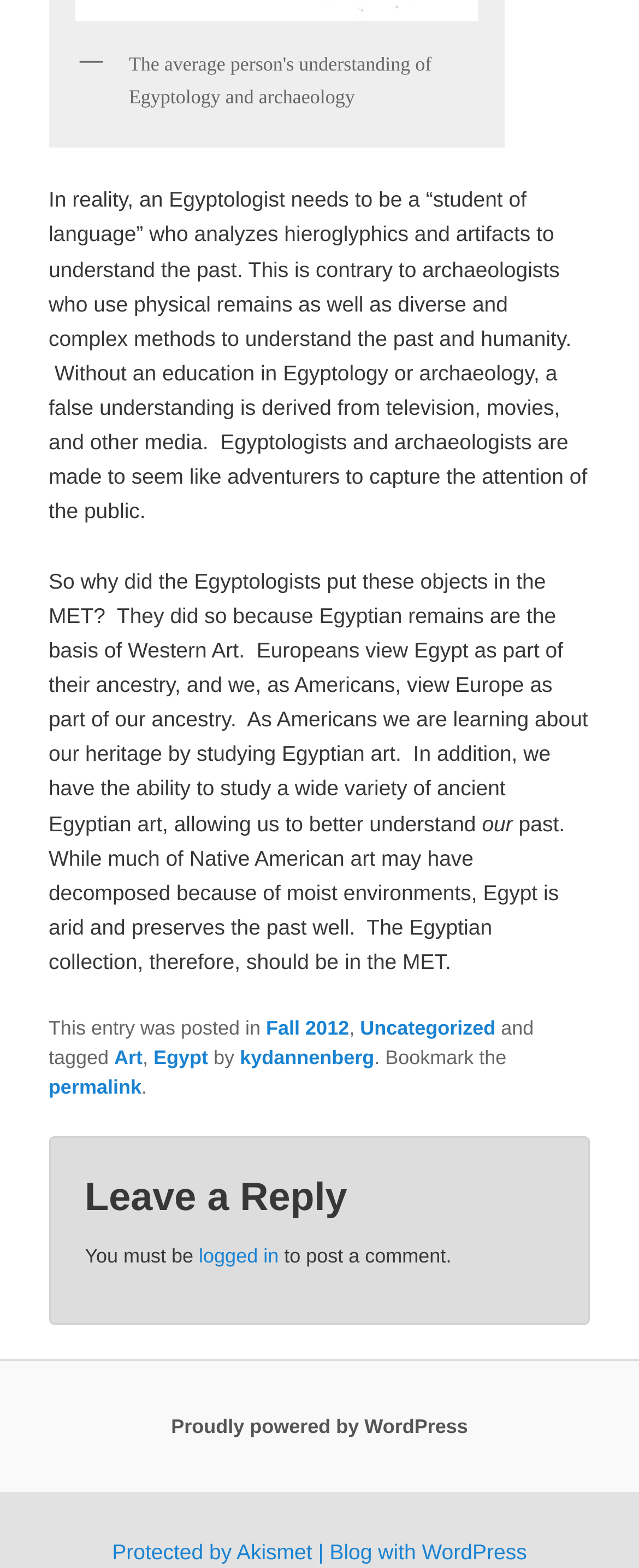What is required to post a comment?
Provide a detailed answer to the question using information from the image.

The requirement to post a comment can be determined from the static text element, which states that 'You must be logged in to post a comment'.